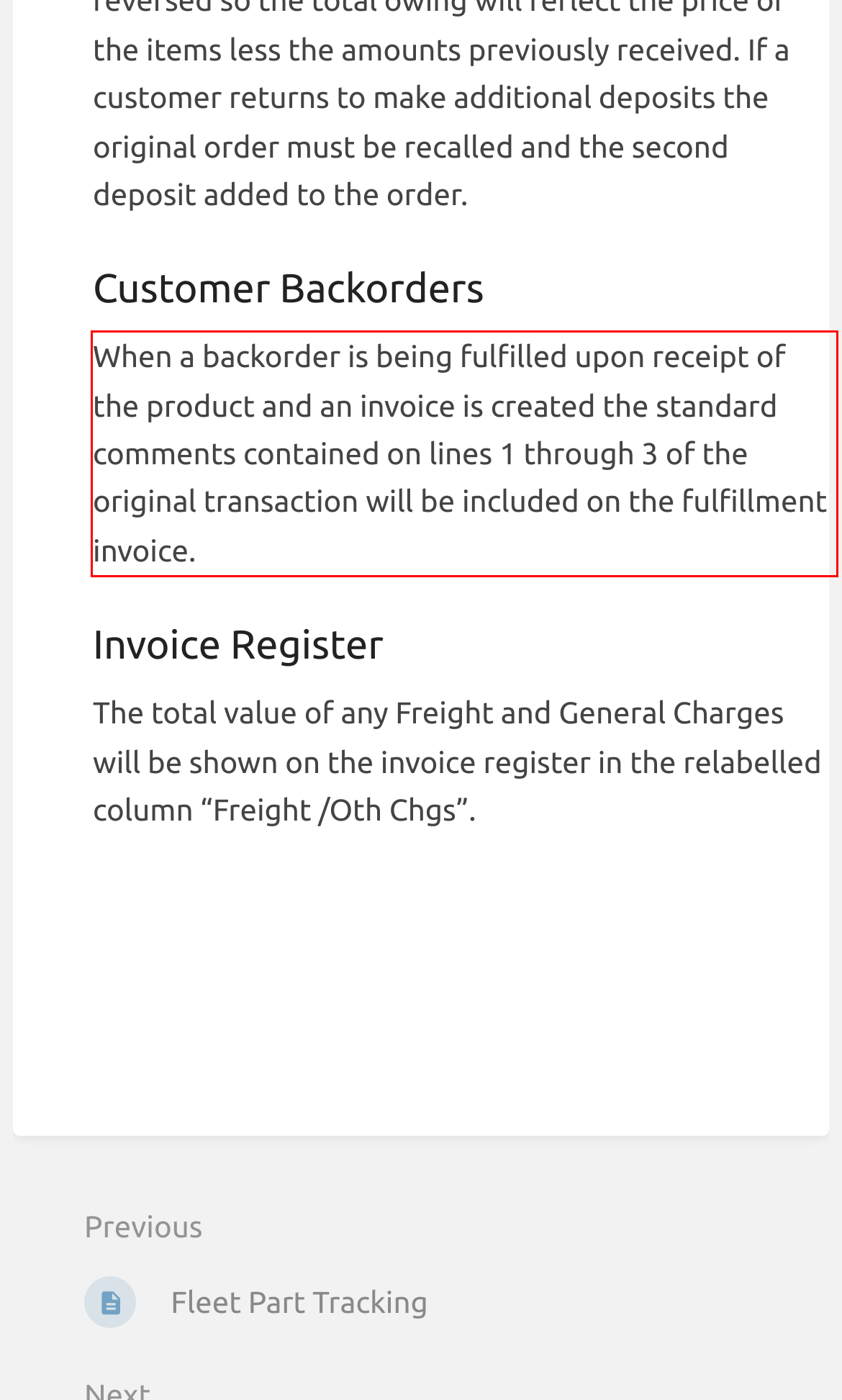Examine the webpage screenshot and use OCR to obtain the text inside the red bounding box.

When a backorder is being fulfilled upon receipt of the product and an invoice is created the standard comments contained on lines 1 through 3 of the original transaction will be included on the fulfillment invoice.